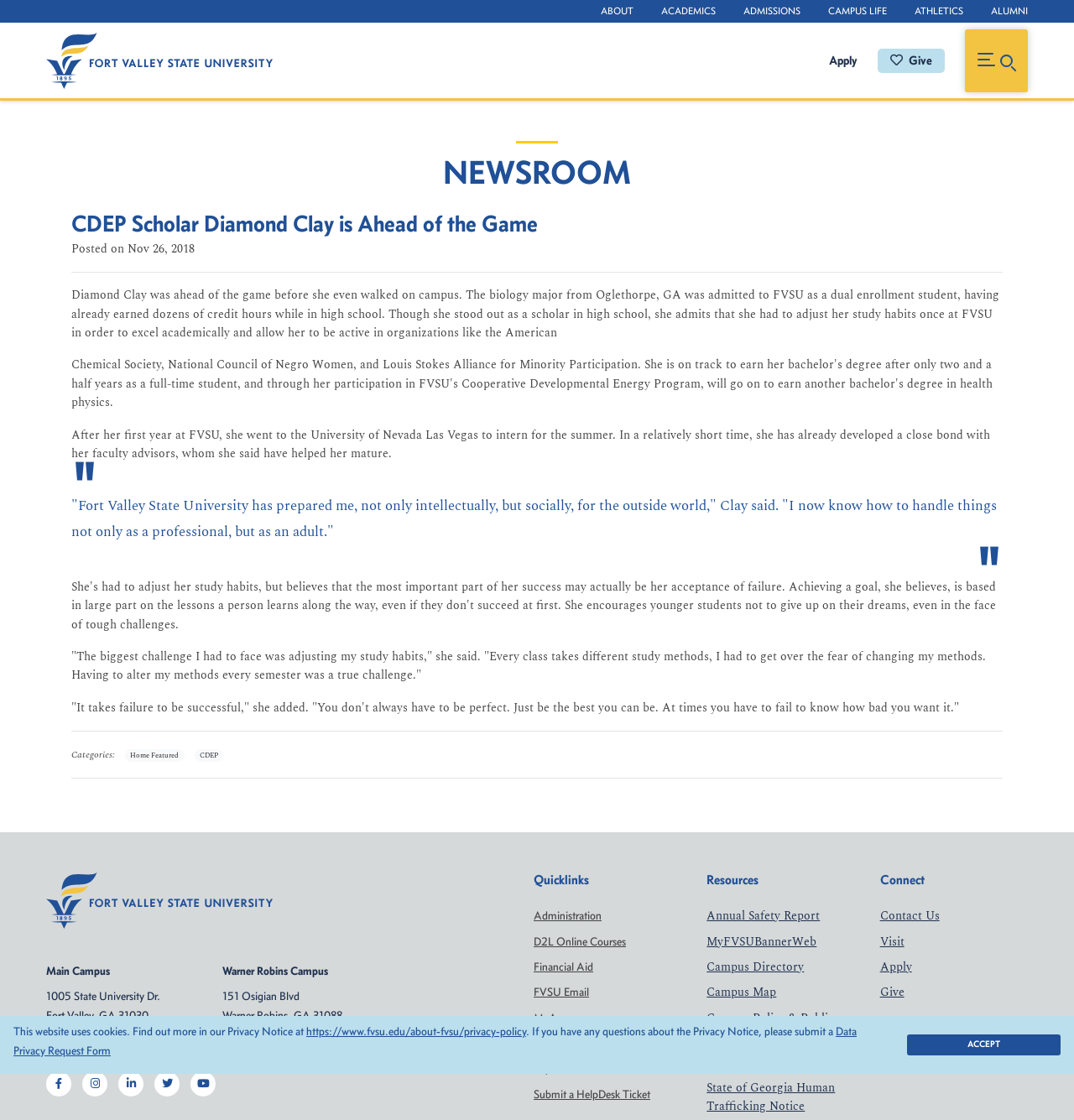Identify the bounding box coordinates of the section that should be clicked to achieve the task described: "Toggle Main Menu".

[0.898, 0.026, 0.957, 0.083]